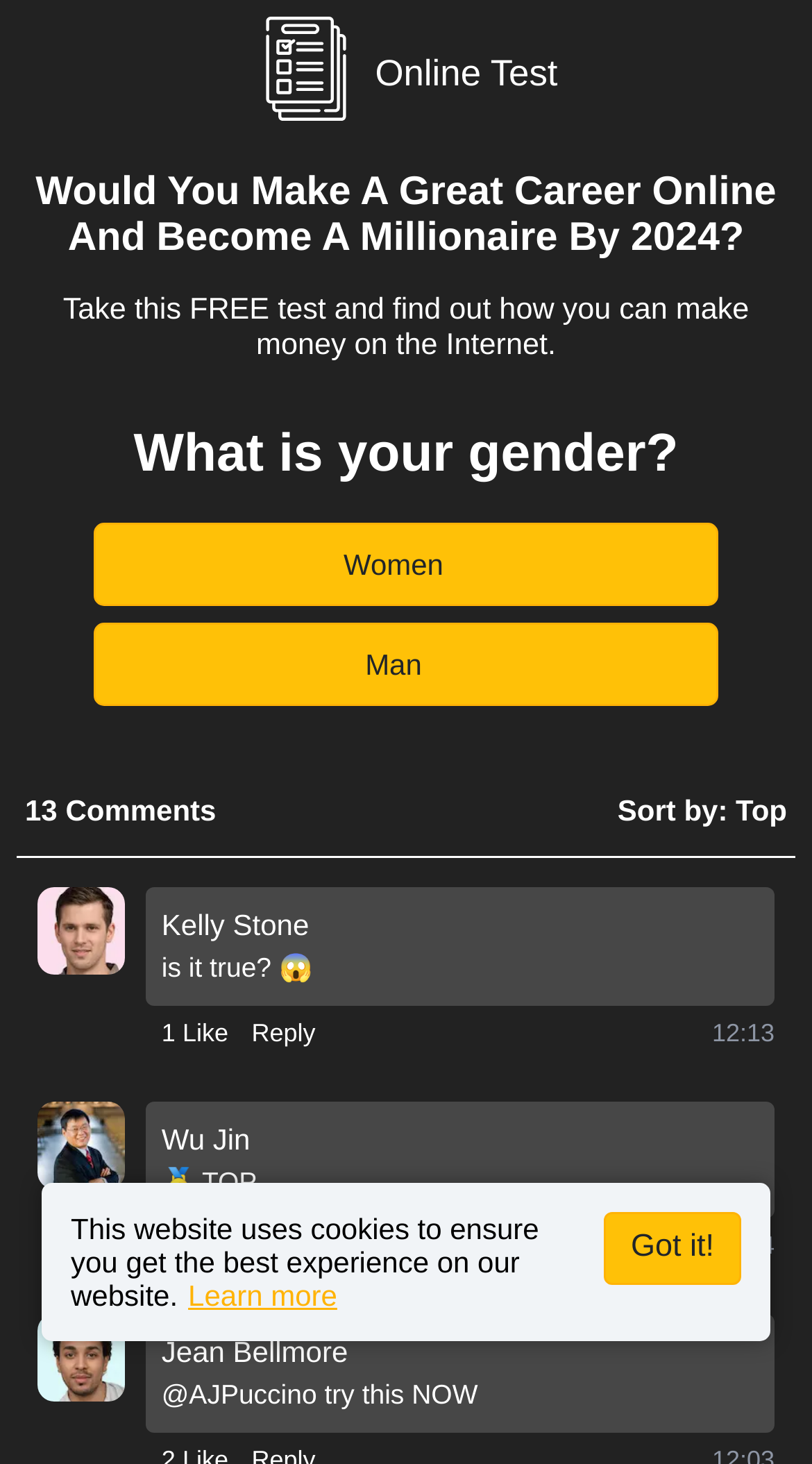Find the bounding box coordinates for the area you need to click to carry out the instruction: "Click the 'Like' button". The coordinates should be four float numbers between 0 and 1, indicated as [left, top, right, bottom].

[0.199, 0.838, 0.255, 0.864]